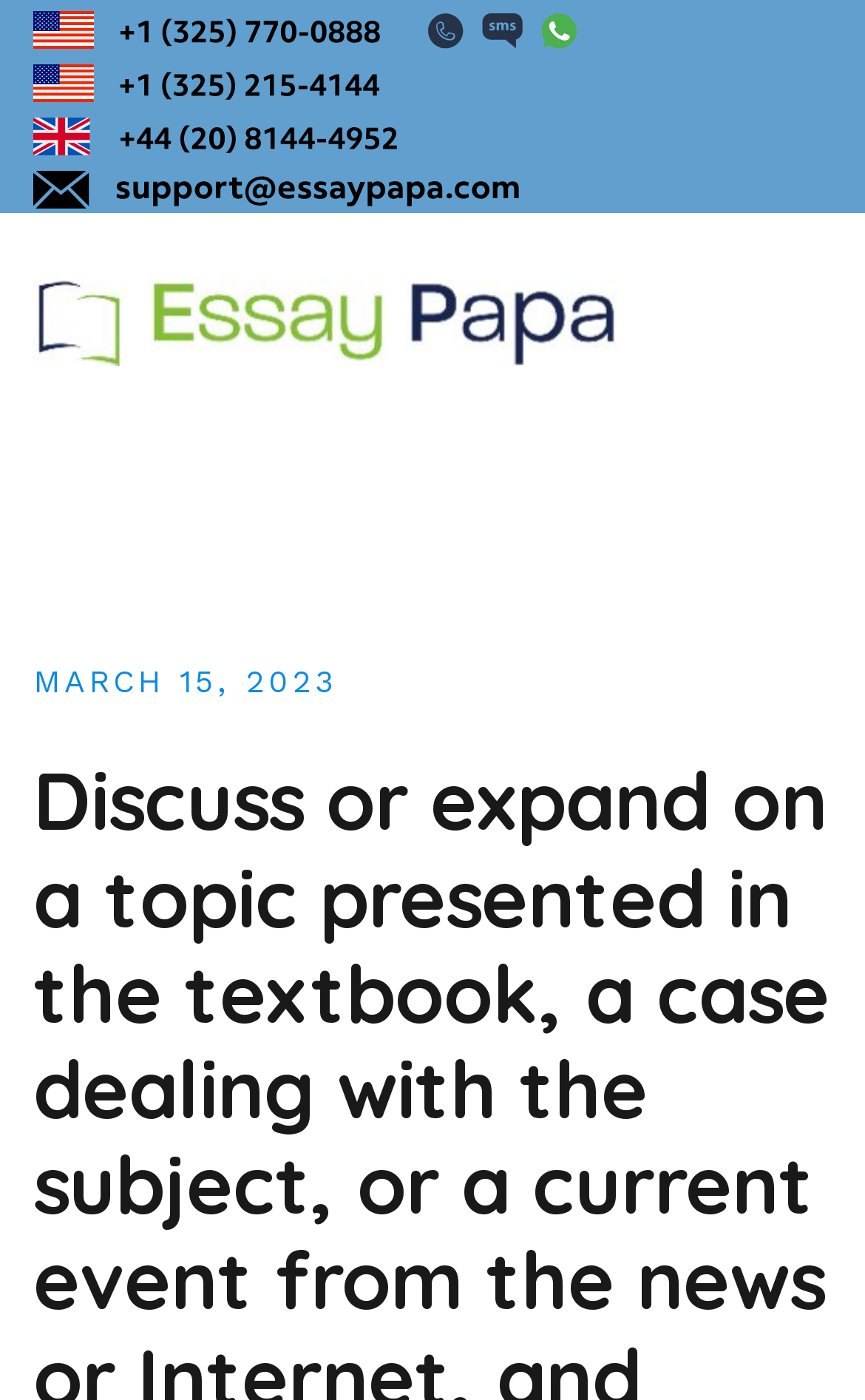Please reply to the following question with a single word or a short phrase:
How many links are there on the webpage?

5